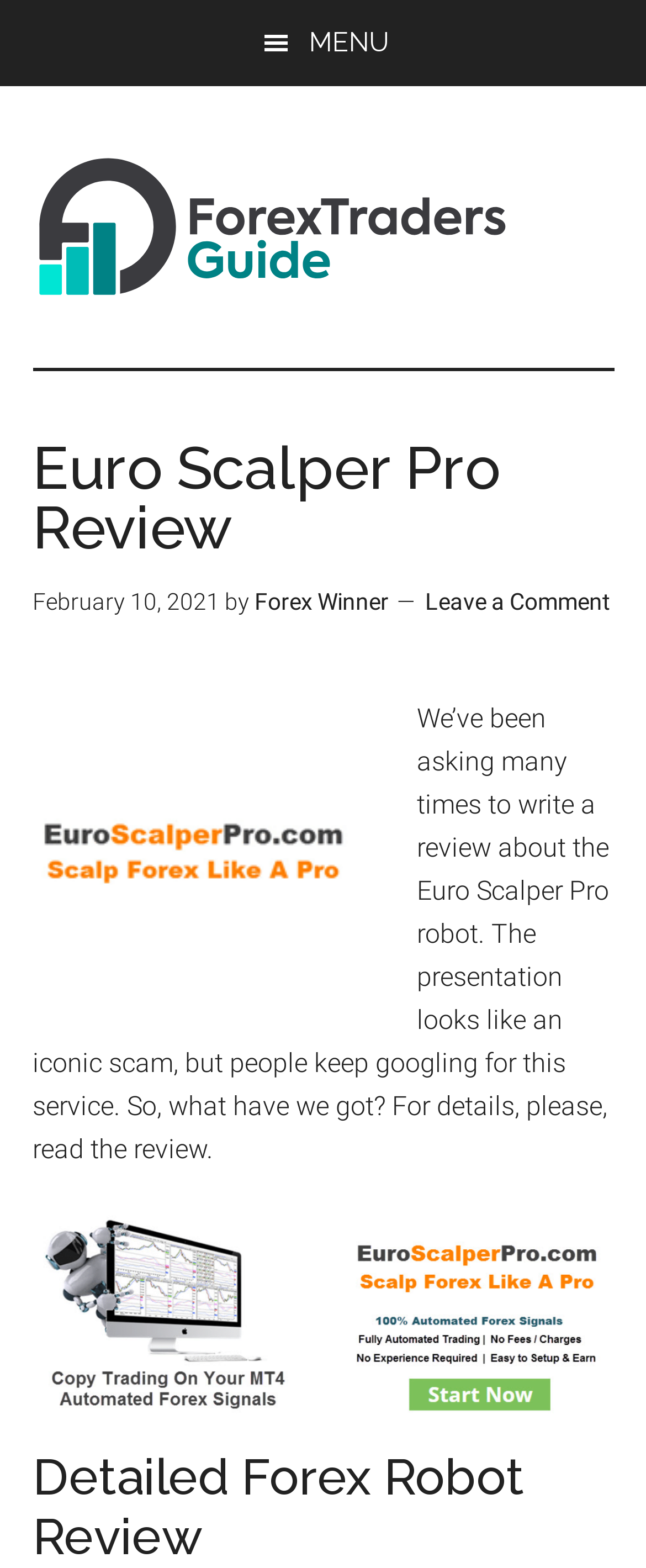What is the topic of the review?
Refer to the image and give a detailed response to the question.

The topic of the review can be inferred from the content of the webpage, which discusses a robot called Euro Scalper Pro, and the author's name 'Forex Winner'.